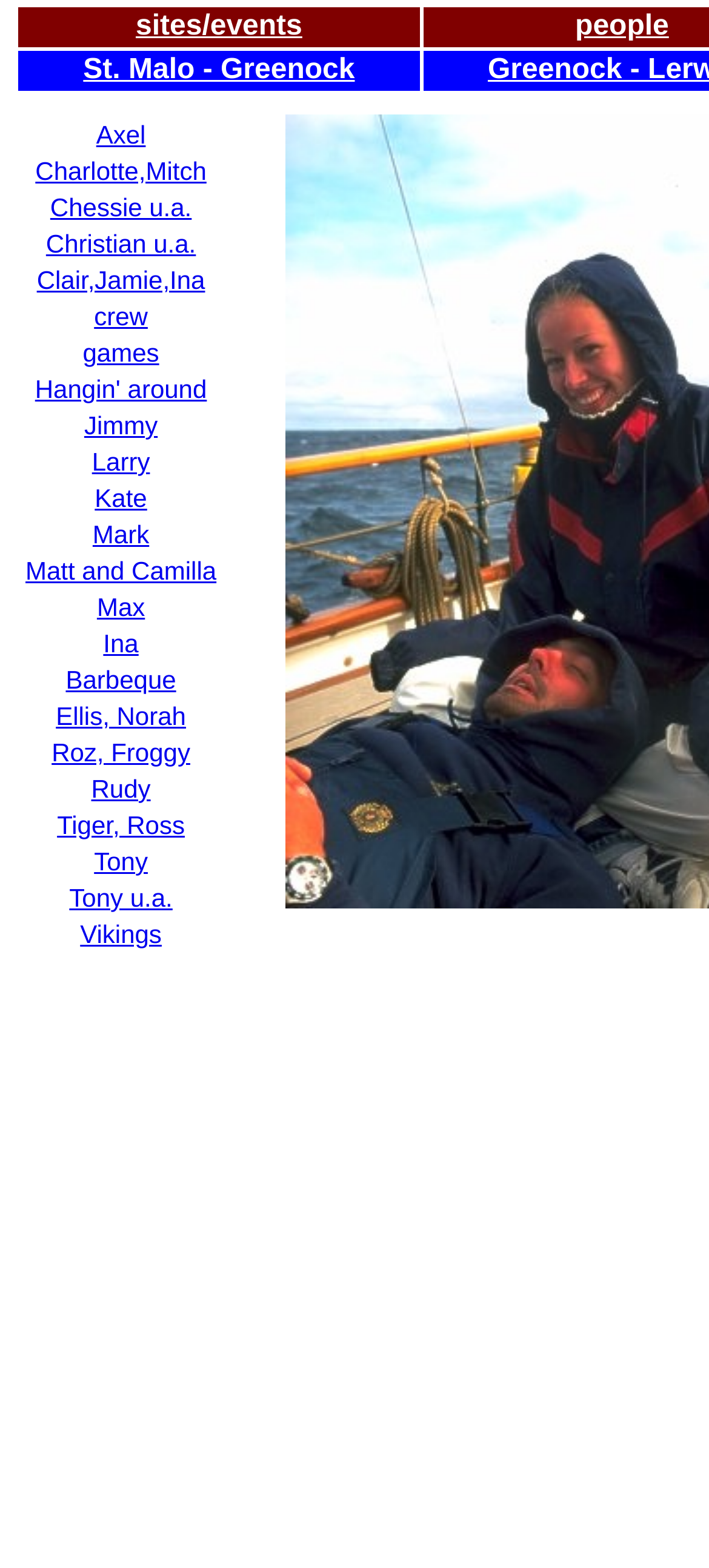Please find the bounding box coordinates of the element's region to be clicked to carry out this instruction: "go to Axel's page".

[0.136, 0.076, 0.205, 0.095]